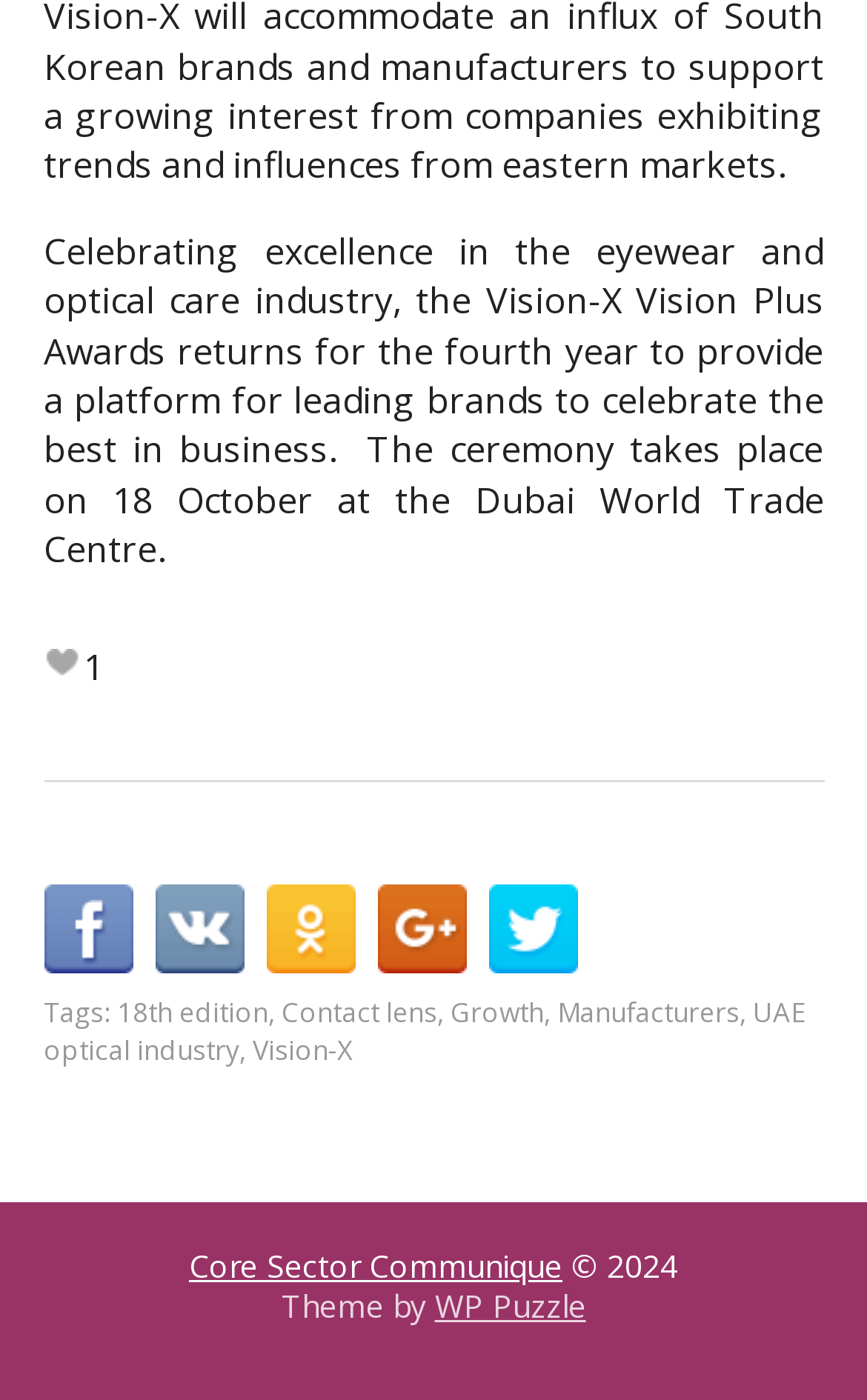What is the theme of the webpage provided by?
Answer with a single word or phrase, using the screenshot for reference.

WP Puzzle